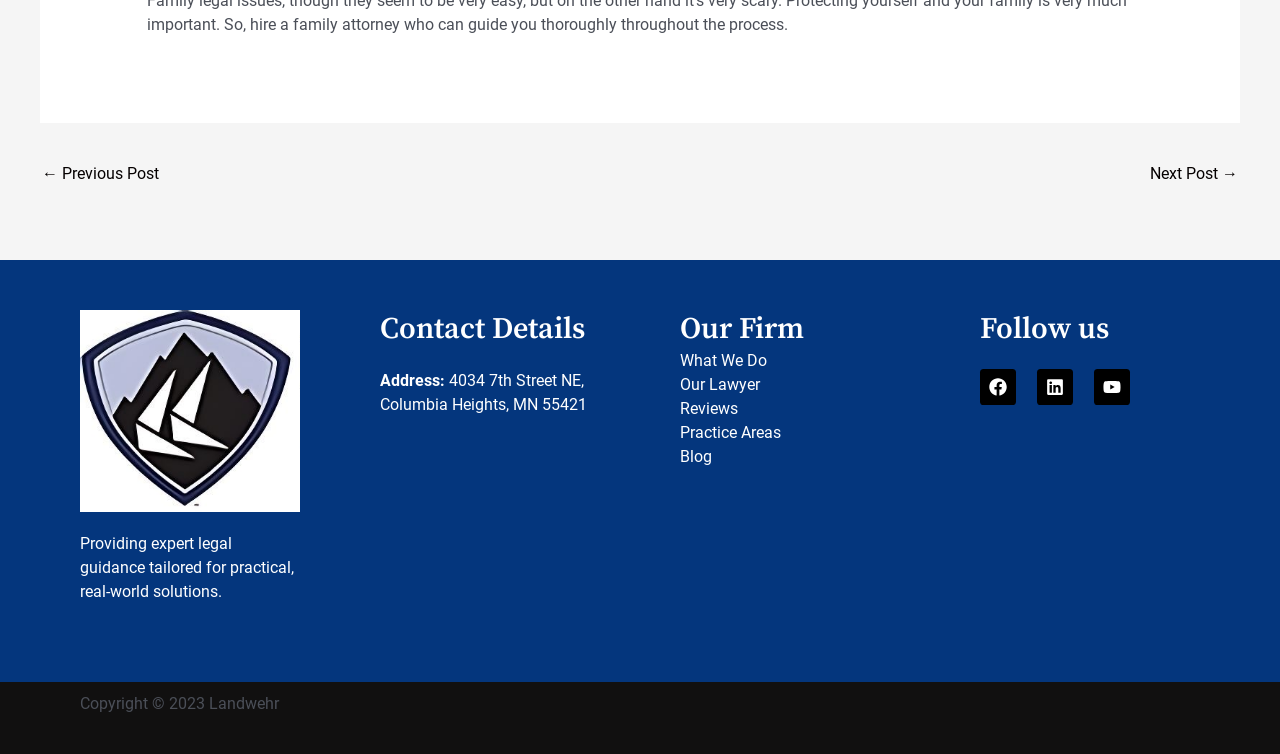Carefully examine the image and provide an in-depth answer to the question: How many links are there under 'Our Firm'?

I counted the number of links under the 'Our Firm' heading, which are 'What We Do', 'Our Lawyer', 'Reviews', 'Practice Areas', and 'Blog'.